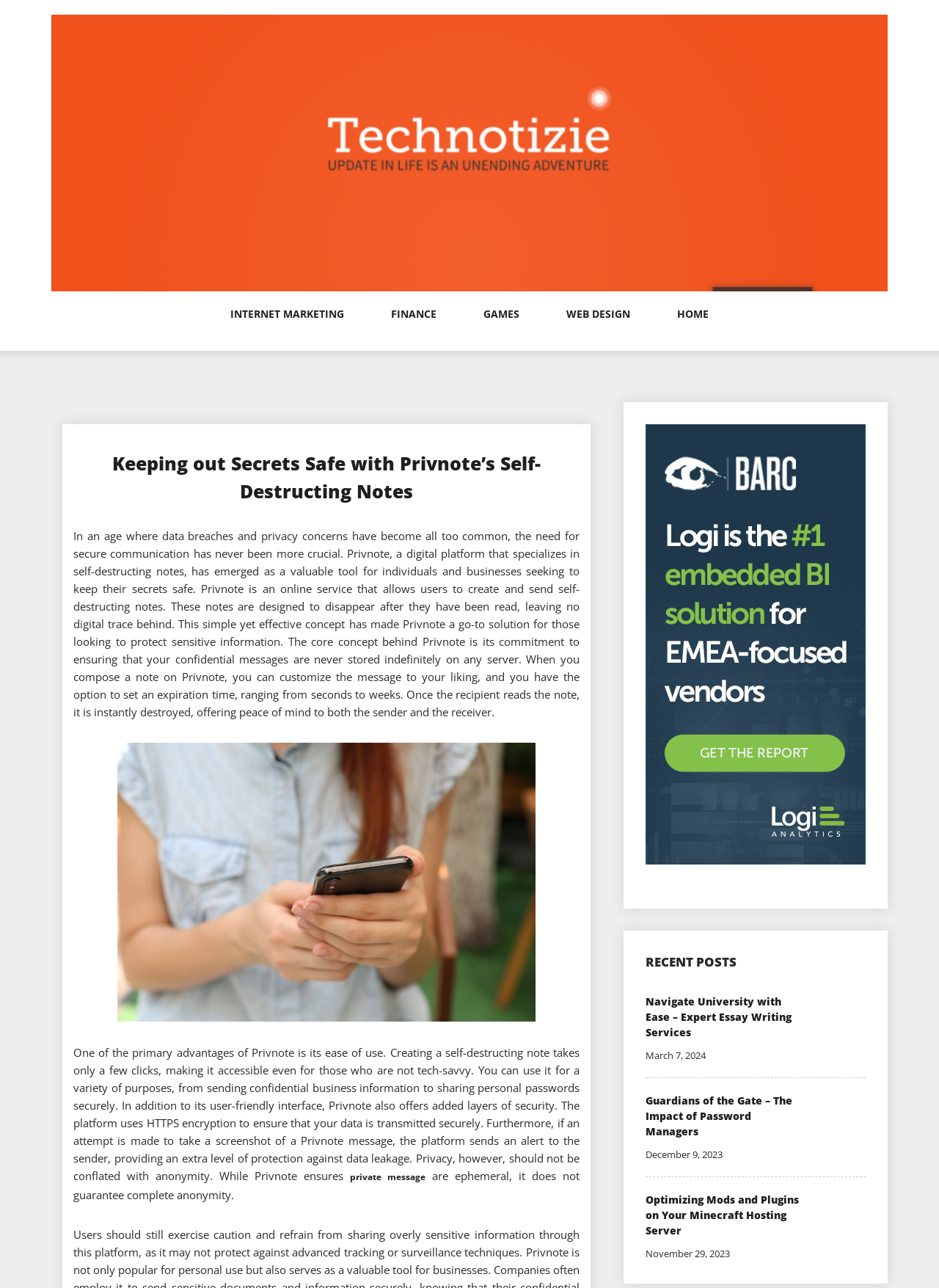Craft a detailed narrative of the webpage's structure and content.

The webpage is titled "Techno Tizie – Update in life is an unending adventure" and features a prominent logo image at the top left corner. Below the logo, there are six links arranged horizontally, labeled "INTERNET MARKETING", "FINANCE", "GAMES", "WEB DESIGN", and "HOME".

The main content of the webpage is divided into two sections. On the left side, there is a featured article with a heading "Keeping out Secrets Safe with Privnote’s Self-Destructing Notes". The article discusses the importance of secure communication and introduces Privnote, a digital platform that specializes in self-destructing notes. The article is accompanied by an image labeled "Private Message" and contains several paragraphs of text.

On the right side, there is a section titled "RECENT POSTS" that lists several article headings, including "Navigate University with Ease – Expert Essay Writing Services", "Guardians of the Gate – The Impact of Password Managers", and "Optimizing Mods and Plugins on Your Minecraft Hosting Server". Each article heading is accompanied by a link and a date, ranging from November 29, 2023, to March 7, 2024.